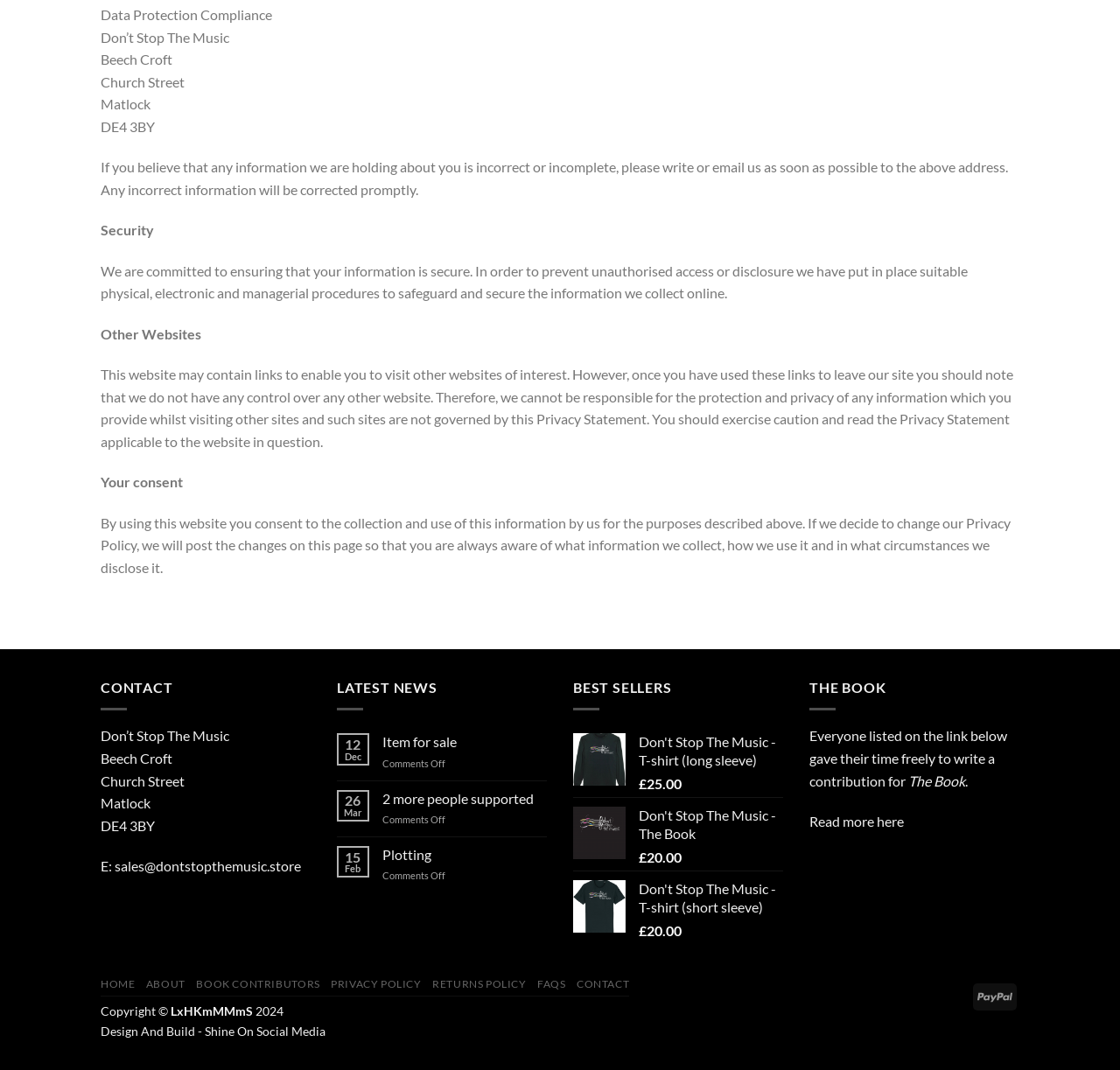Provide a brief response to the question below using a single word or phrase: 
What is the copyright year of the website?

2024